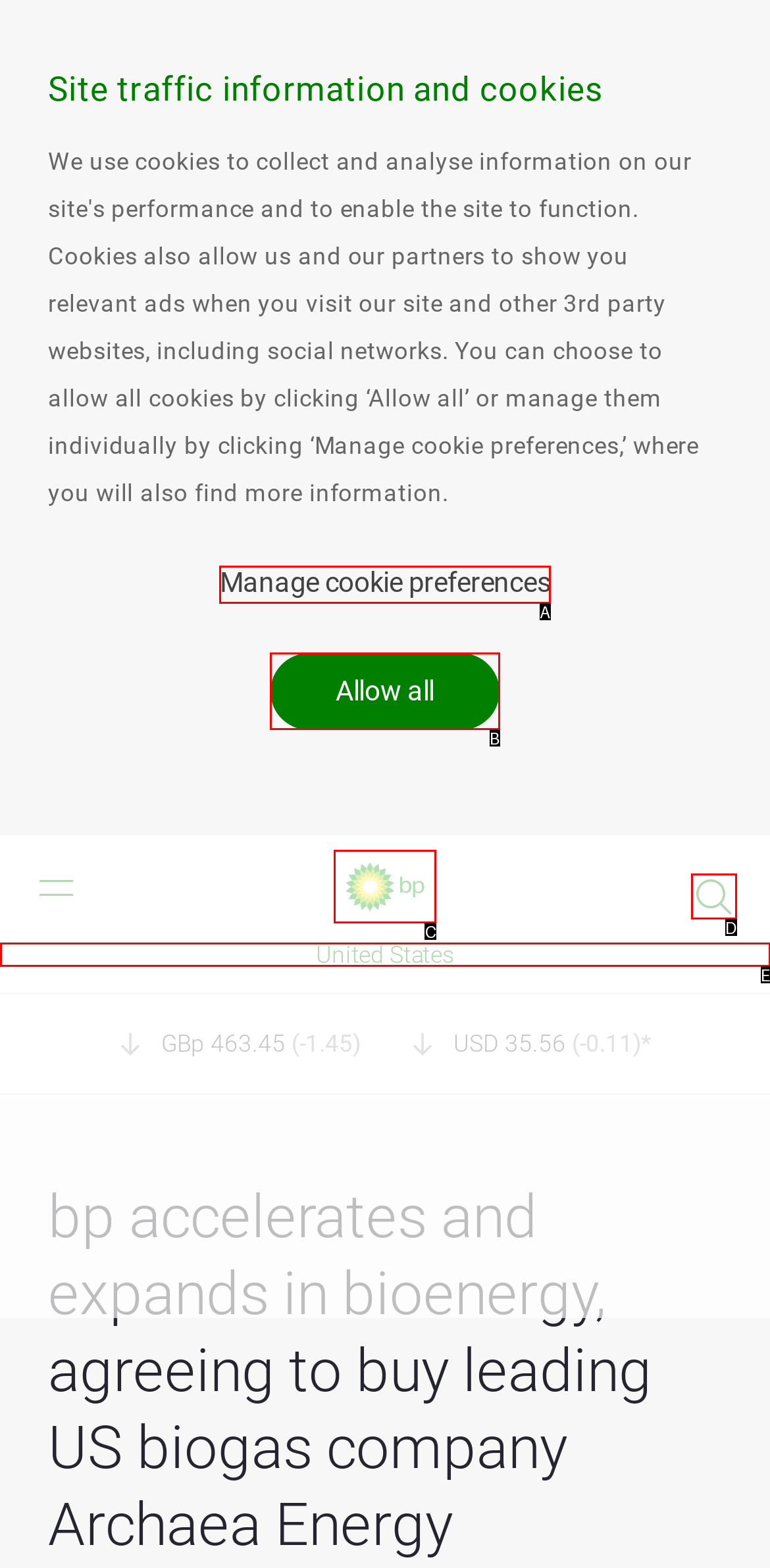From the given choices, indicate the option that best matches: title="search"
State the letter of the chosen option directly.

D